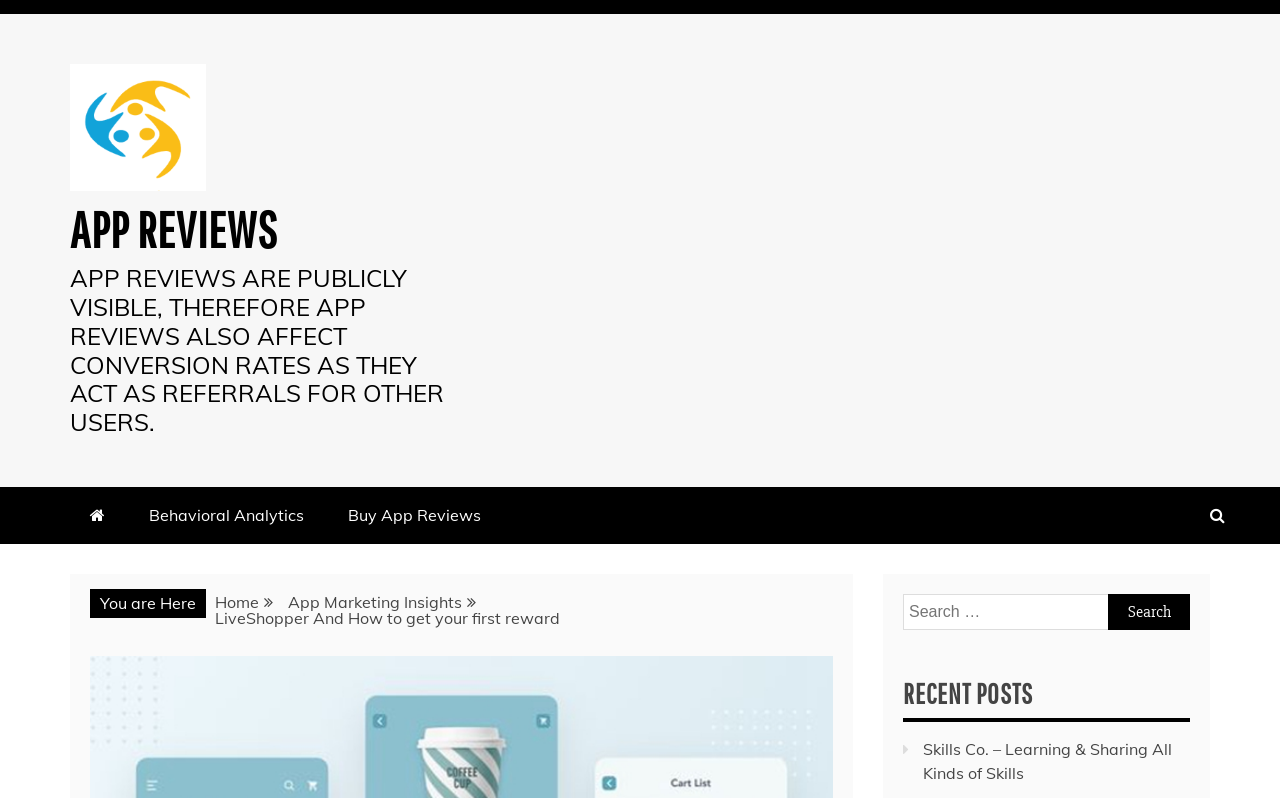What is the navigation section called?
Based on the image, please offer an in-depth response to the question.

The navigation section is called 'Breadcrumbs', as indicated by the element description 'navigation 'Breadcrumbs'' which contains links to other pages on the website.